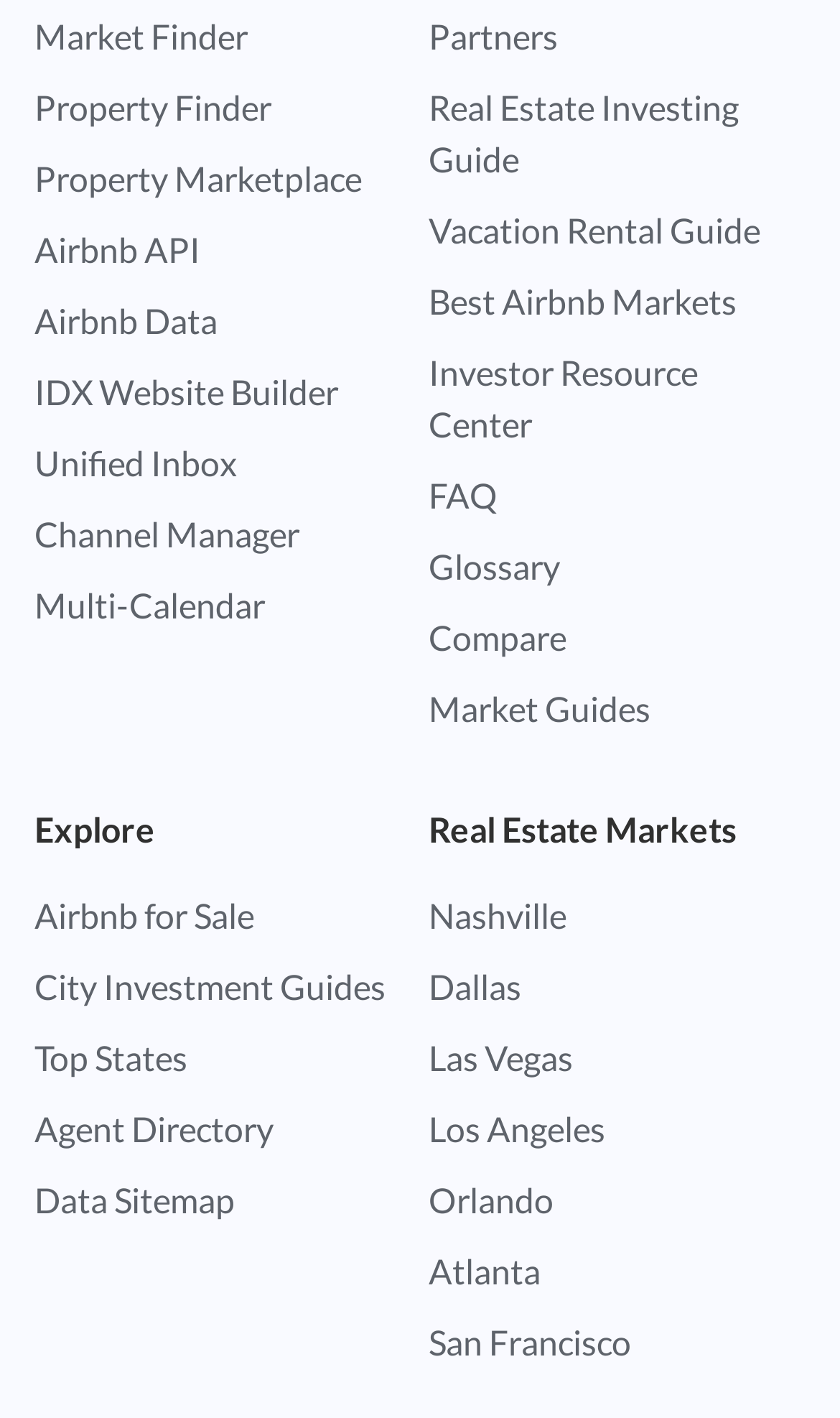Given the element description: "Best Airbnb Markets", predict the bounding box coordinates of the UI element it refers to, using four float numbers between 0 and 1, i.e., [left, top, right, bottom].

[0.51, 0.197, 0.877, 0.226]